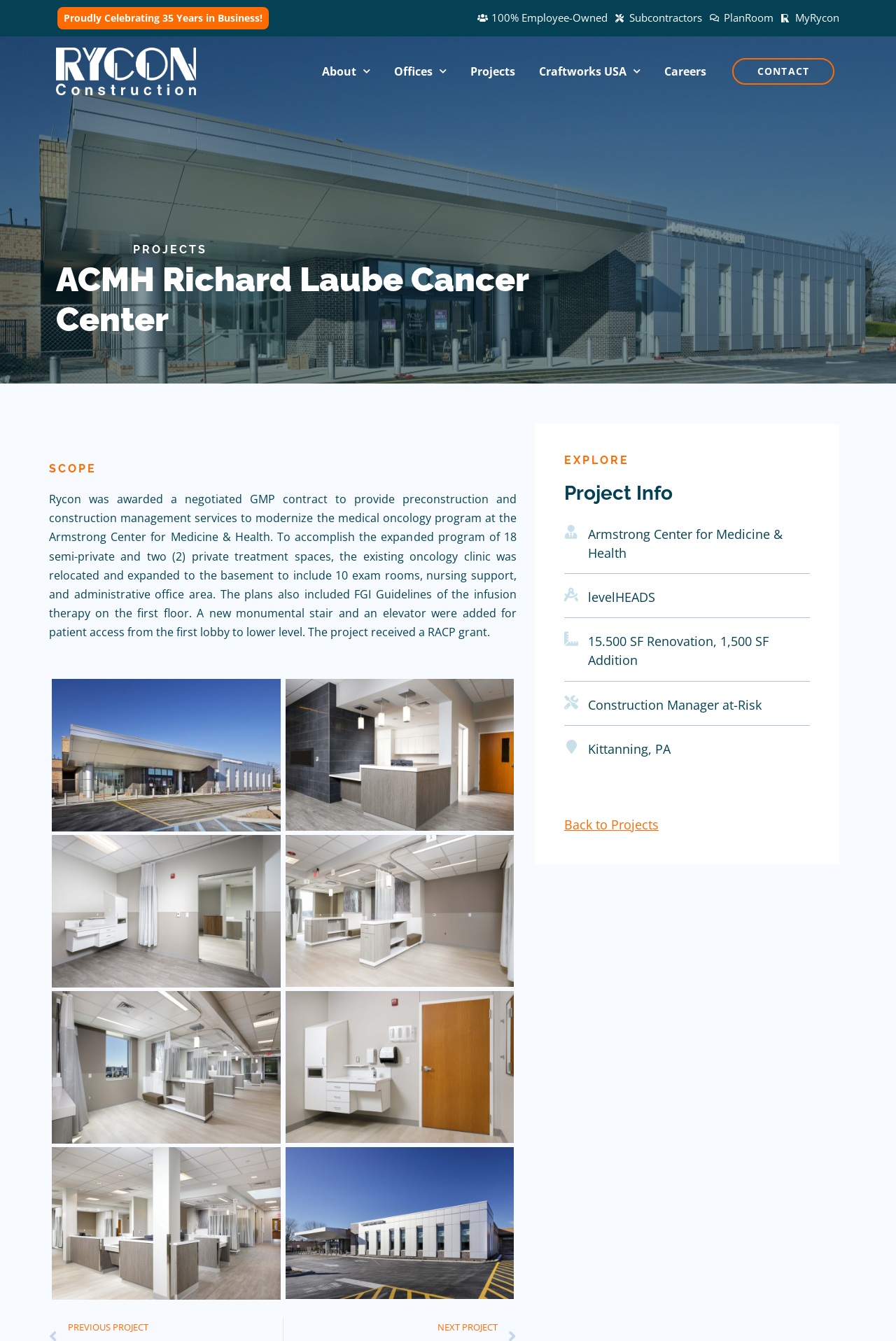Locate the bounding box coordinates of the area to click to fulfill this instruction: "Read more about the 'ACMH Richard Laube Cancer Center' project". The bounding box should be presented as four float numbers between 0 and 1, in the order [left, top, right, bottom].

[0.062, 0.194, 0.67, 0.254]